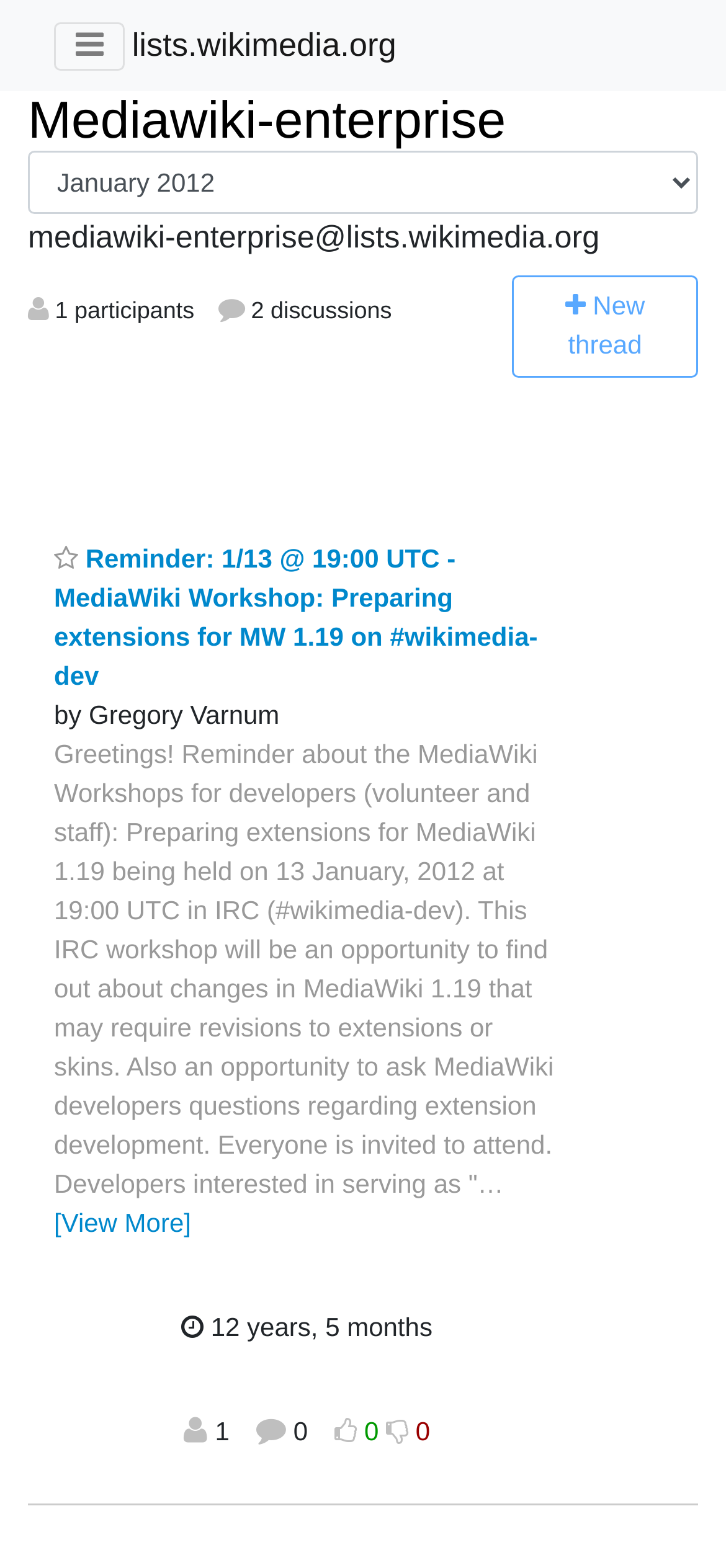Generate the text content of the main headline of the webpage.

Mediawiki-enterprise
----- 2024 -----
June 2024
May 2024
April 2024
March 2024
February 2024
January 2024
----- 2023 -----
December 2023
November 2023
October 2023
September 2023
August 2023
July 2023
June 2023
May 2023
April 2023
March 2023
February 2023
January 2023
----- 2022 -----
December 2022
November 2022
October 2022
September 2022
August 2022
July 2022
June 2022
May 2022
April 2022
March 2022
February 2022
January 2022
----- 2021 -----
December 2021
November 2021
October 2021
September 2021
August 2021
July 2021
June 2021
May 2021
April 2021
March 2021
February 2021
January 2021
----- 2020 -----
December 2020
November 2020
October 2020
September 2020
August 2020
July 2020
June 2020
May 2020
April 2020
March 2020
February 2020
January 2020
----- 2019 -----
December 2019
November 2019
October 2019
September 2019
August 2019
July 2019
June 2019
May 2019
April 2019
March 2019
February 2019
January 2019
----- 2018 -----
December 2018
November 2018
October 2018
September 2018
August 2018
July 2018
June 2018
May 2018
April 2018
March 2018
February 2018
January 2018
----- 2017 -----
December 2017
November 2017
October 2017
September 2017
August 2017
July 2017
June 2017
May 2017
April 2017
March 2017
February 2017
January 2017
----- 2016 -----
December 2016
November 2016
October 2016
September 2016
August 2016
July 2016
June 2016
May 2016
April 2016
March 2016
February 2016
January 2016
----- 2015 -----
December 2015
November 2015
October 2015
September 2015
August 2015
July 2015
June 2015
May 2015
April 2015
March 2015
February 2015
January 2015
----- 2014 -----
December 2014
November 2014
October 2014
September 2014
August 2014
July 2014
June 2014
May 2014
April 2014
March 2014
February 2014
January 2014
----- 2013 -----
December 2013
November 2013
October 2013
September 2013
August 2013
July 2013
June 2013
May 2013
April 2013
March 2013
February 2013
January 2013
----- 2012 -----
December 2012
November 2012
October 2012
September 2012
August 2012
July 2012
June 2012
May 2012
April 2012
March 2012
February 2012
January 2012
----- 2011 -----
December 2011
November 2011
October 2011
September 2011
August 2011
July 2011
June 2011
May 2011
April 2011
March 2011
February 2011
January 2011
----- 2010 -----
December 2010
November 2010
October 2010
September 2010
August 2010
July 2010
June 2010
May 2010
April 2010
March 2010
February 2010
January 2010
----- 2009 -----
December 2009
November 2009
October 2009
September 2009
August 2009
July 2009
June 2009
May 2009
April 2009
March 2009
February 2009
January 2009
----- 2008 -----
December 2008
November 2008
October 2008
September 2008
August 2008
July 2008
June 2008
May 2008
April 2008
March 2008
February 2008
January 2008
----- 2007 -----
December 2007
November 2007
October 2007
September 2007
August 2007
July 2007
June 2007
May 2007
April 2007
March 2007
February 2007
January 2007
----- 2006 -----
December 2006
November 2006
October 2006
September 2006
August 2006